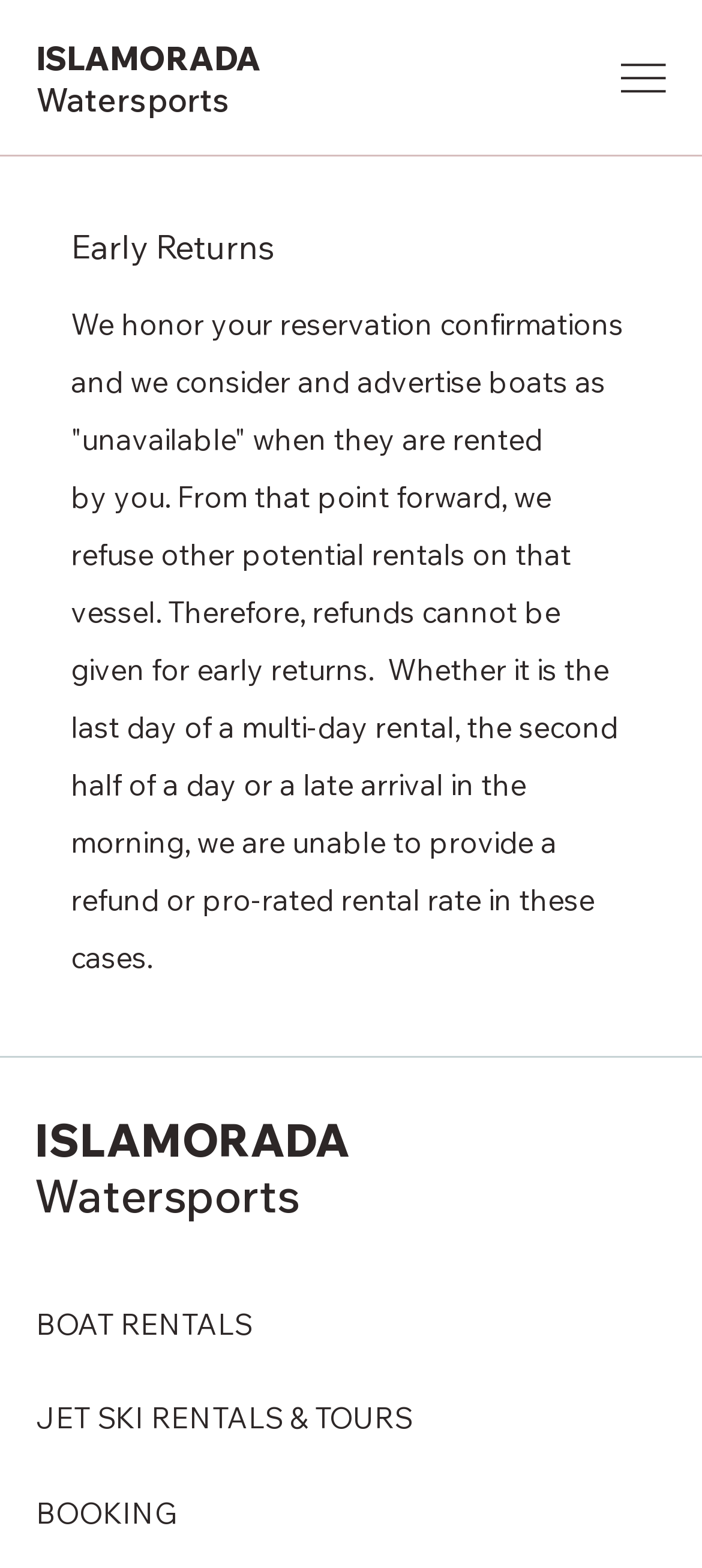Identify the bounding box for the UI element that is described as follows: "JET SKI RENTALS & TOURS".

[0.026, 0.874, 0.895, 0.934]